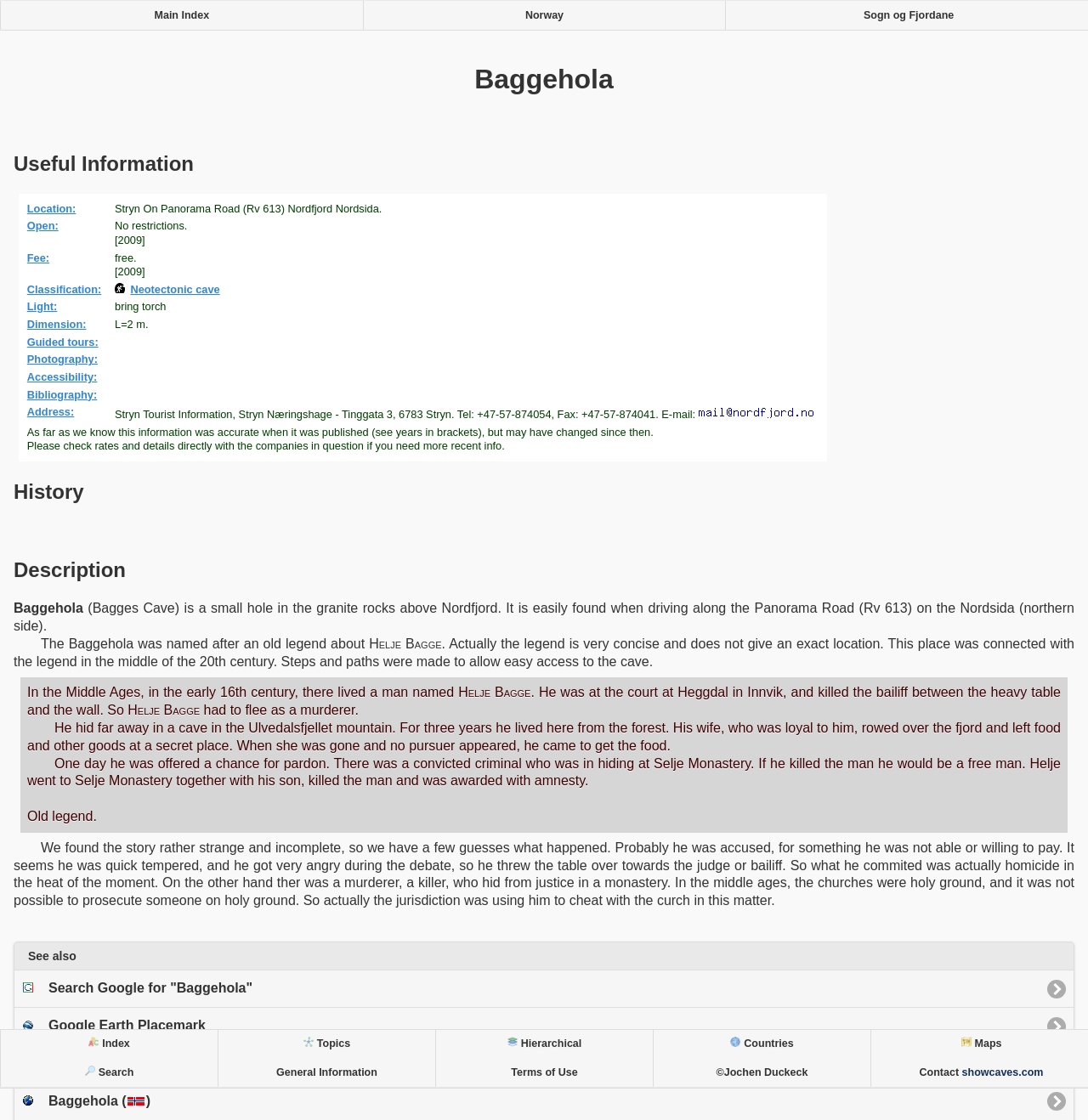Elaborate on the webpage's design and content in a detailed caption.

The webpage is about Baggehola, a cave in Norway. At the top, there is a heading "Baggehola" followed by a subheading "Useful Information". Below this, there is a table with several rows, each containing information about the cave, such as its location, opening hours, fee, classification, and more. 

To the right of the table, there is a small image related to speleology. Further down, there are sections about the history and description of the cave, including a legend about a man named Helje Bagge who hid in the cave in the Middle Ages. 

The webpage also has a section with links to related websites, including Google search, Google Earth, and World Destination Stryn & Nordfjord. There are also images of the Google, GoogleEarth, and World logos, as well as a Norwegian flag. At the very bottom, there are links to the main index and Norway.